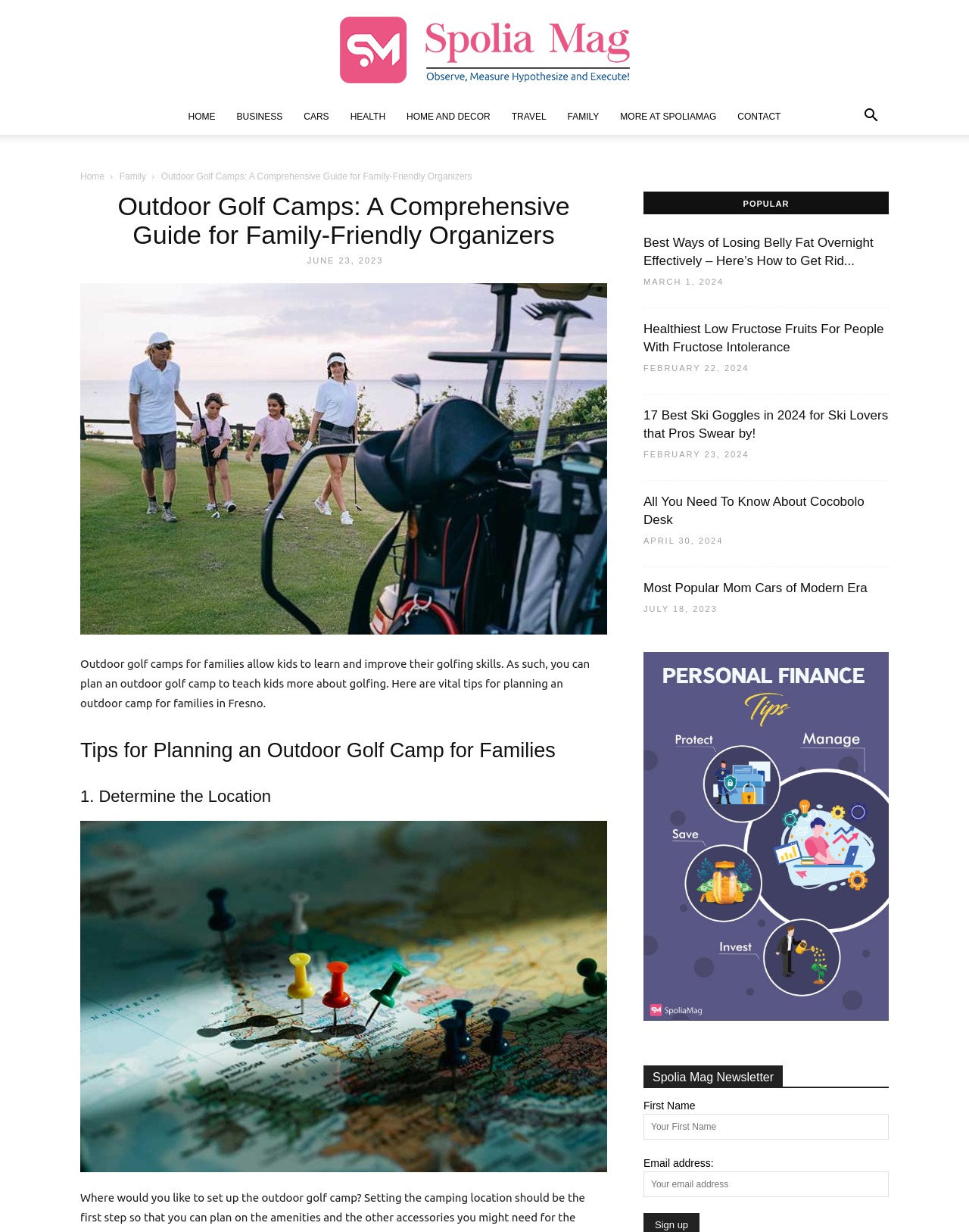Please determine the primary heading and provide its text.

Outdoor Golf Camps: A Comprehensive Guide for Family-Friendly Organizers